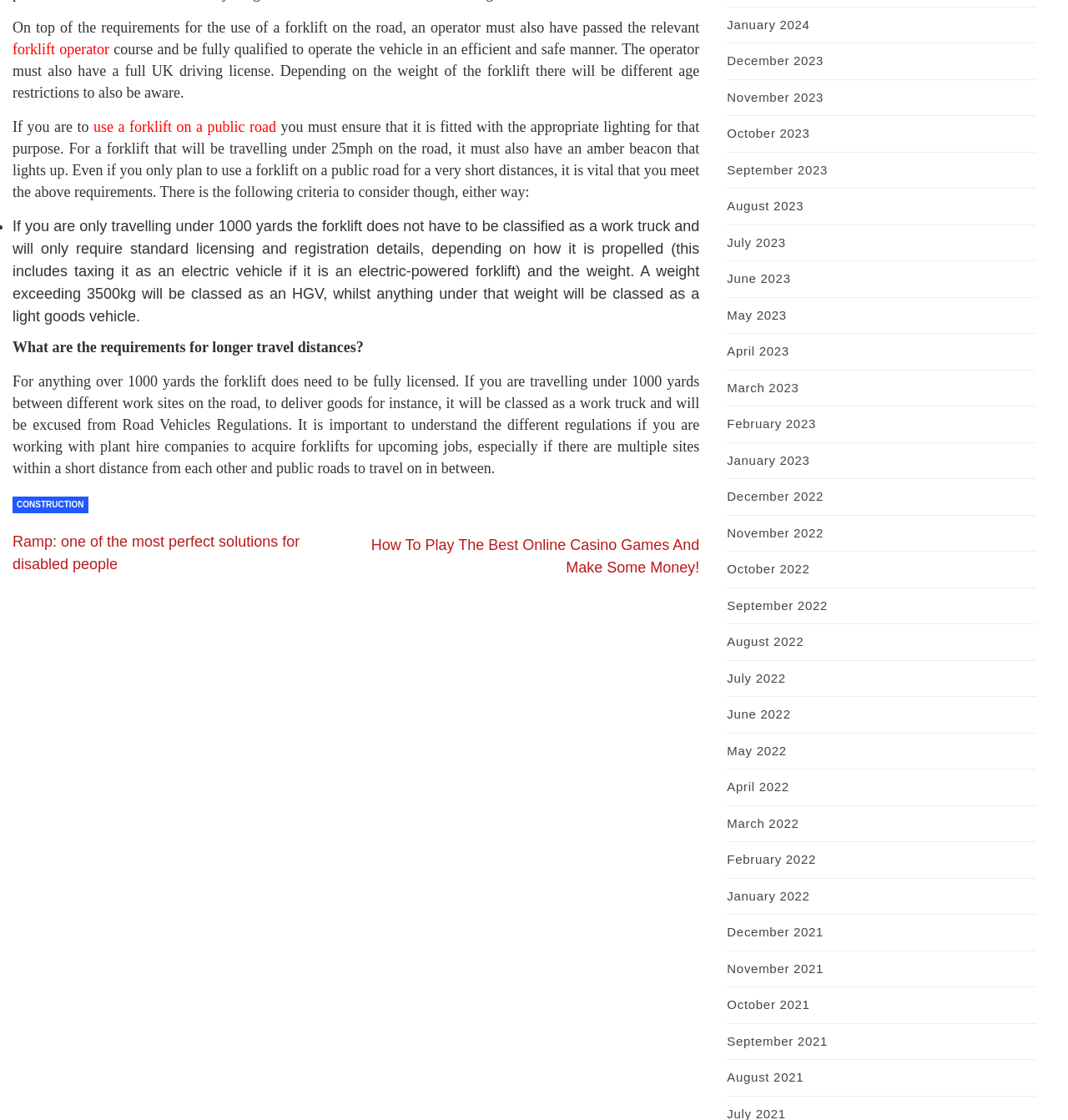Using the provided description: "Construction", find the bounding box coordinates of the corresponding UI element. The output should be four float numbers between 0 and 1, in the format [left, top, right, bottom].

[0.012, 0.443, 0.082, 0.458]